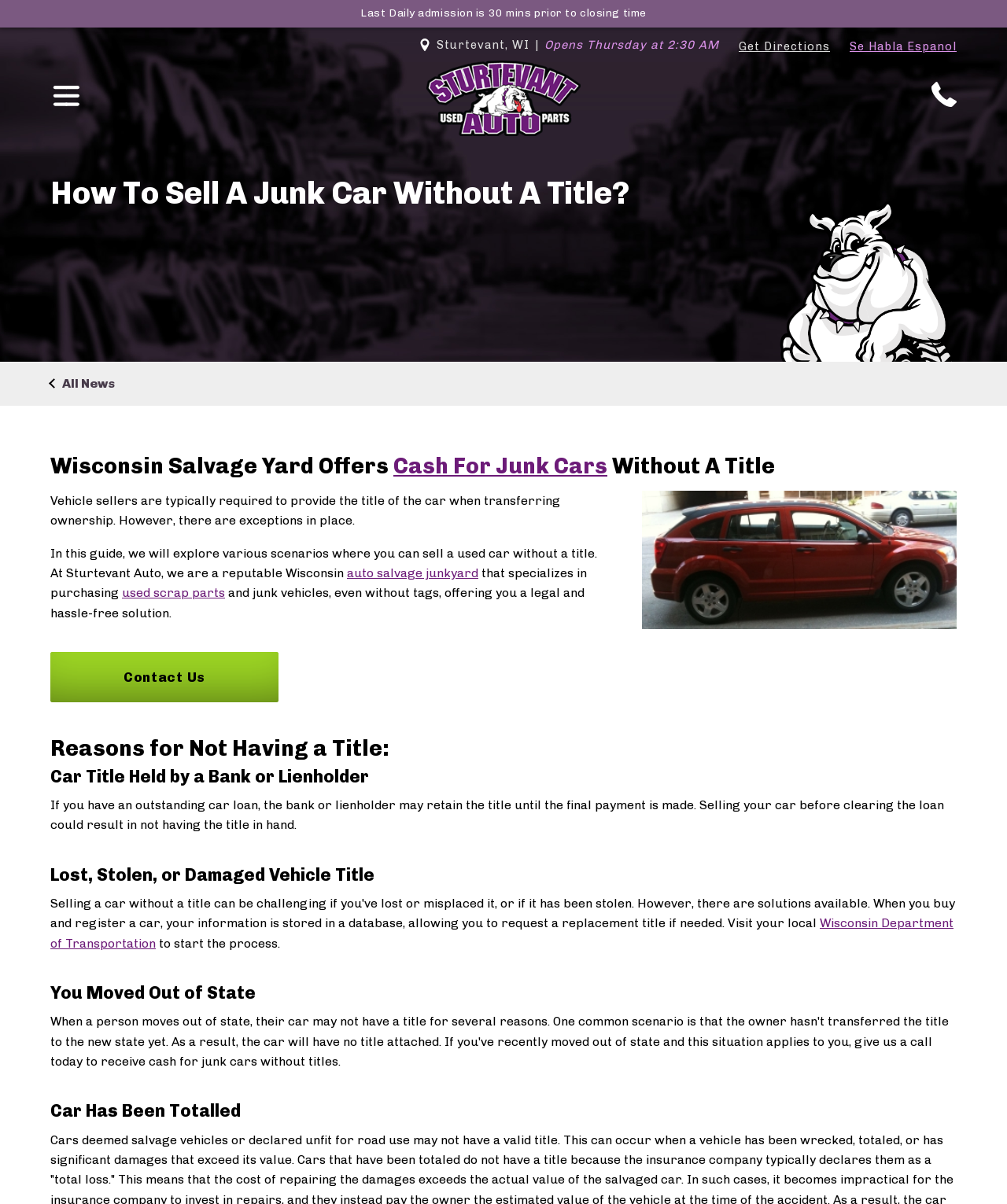Using the description: "Write a Review", identify the bounding box of the corresponding UI element in the screenshot.

None